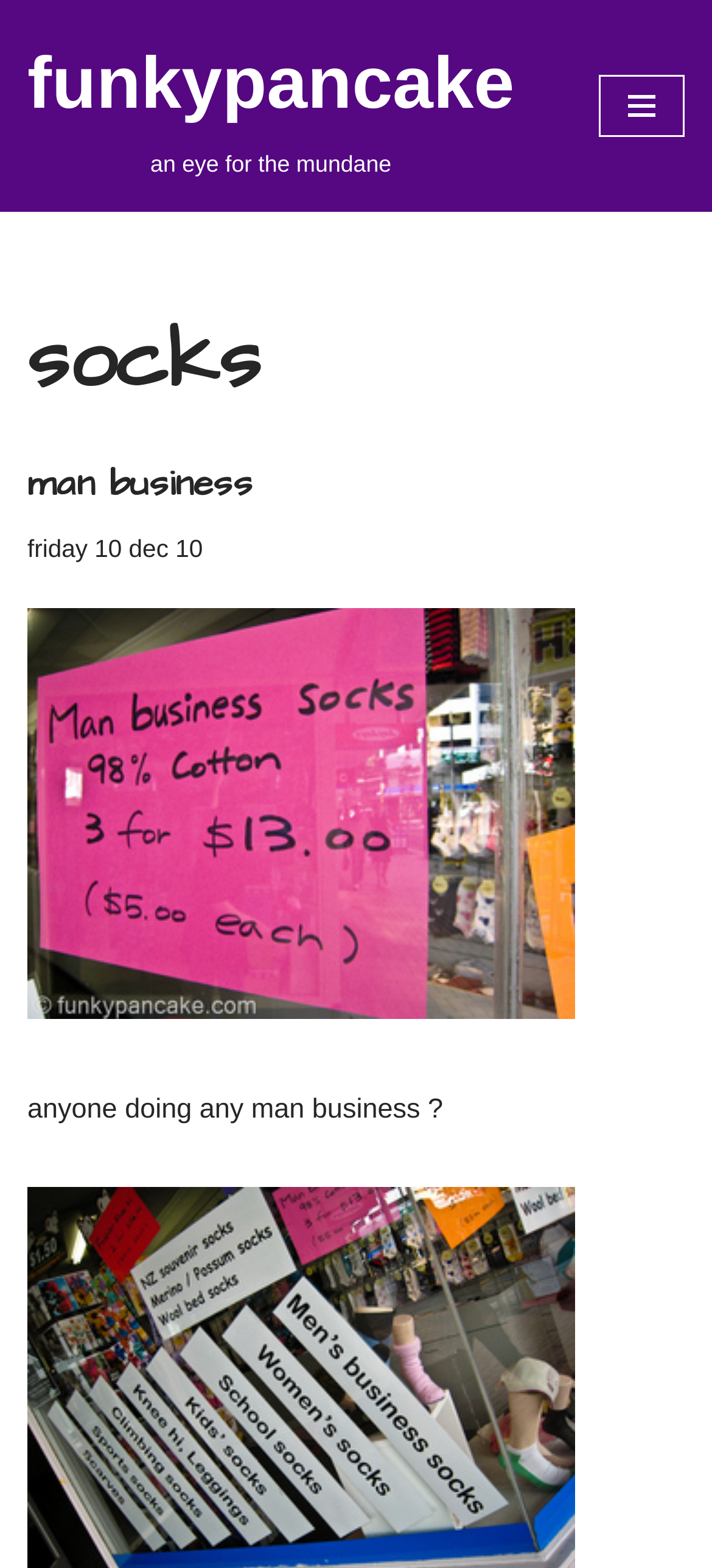What is the text of the first paragraph in the 'man business' section?
Please give a detailed and elaborate explanation in response to the question.

The static text element in the 'man business' section contains the text 'anyone doing any man business?', which is likely the first paragraph of the section.